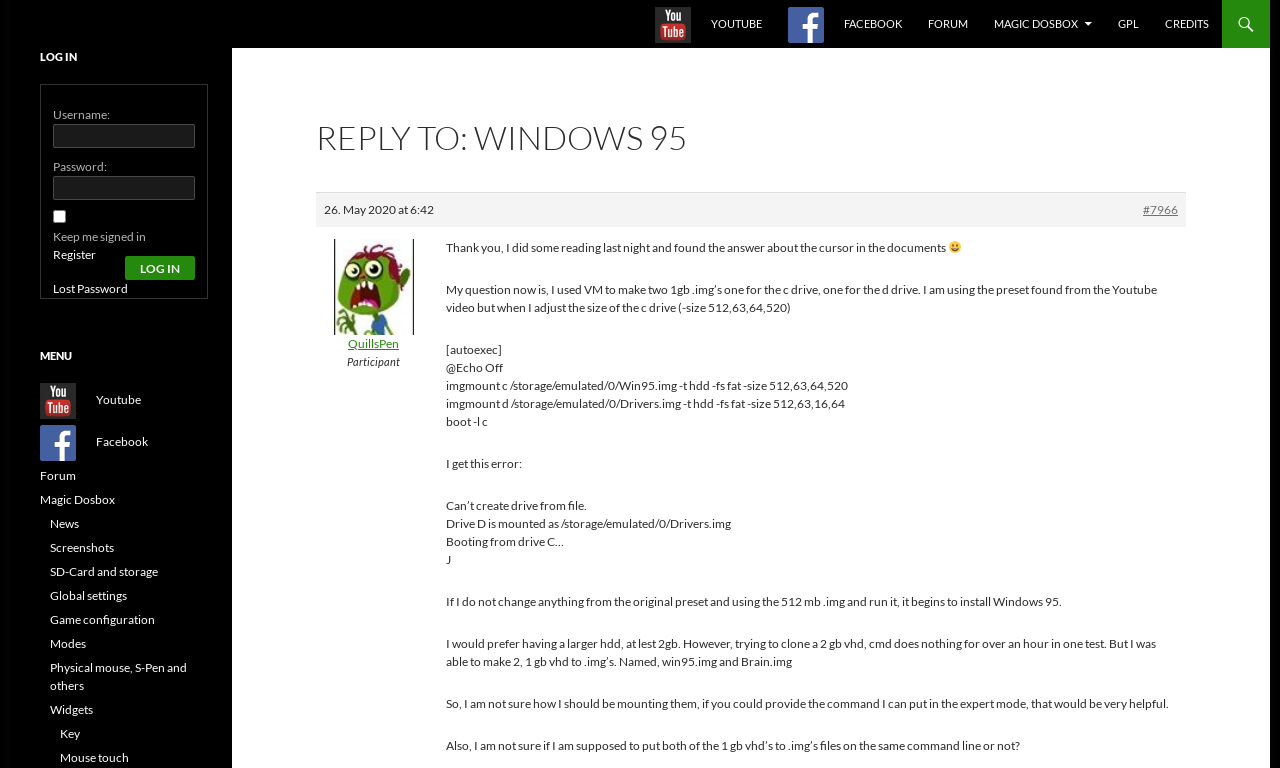Identify the bounding box coordinates of the part that should be clicked to carry out this instruction: "Click the MagicDosbox link".

[0.767, 0.0, 0.862, 0.062]